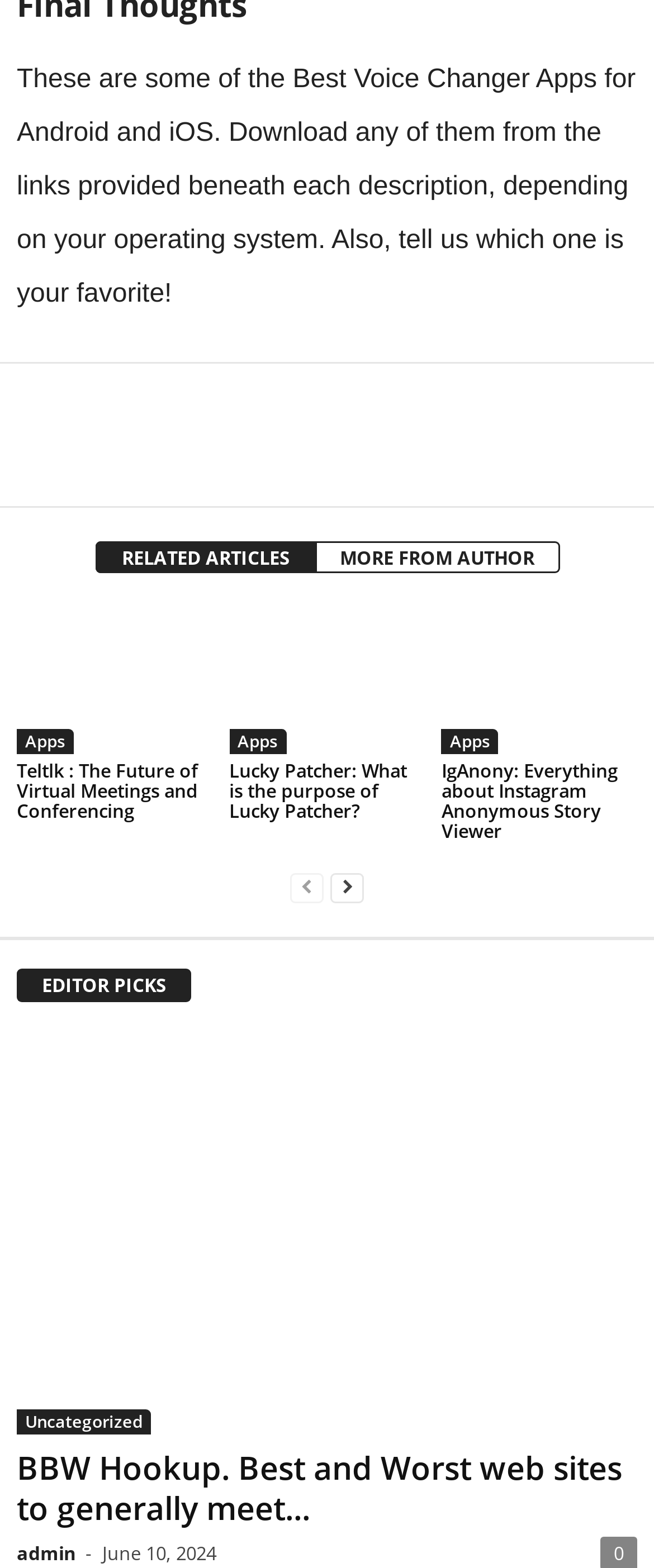Provide the bounding box coordinates for the UI element that is described by this text: "RELATED ARTICLES". The coordinates should be in the form of four float numbers between 0 and 1: [left, top, right, bottom].

[0.145, 0.345, 0.483, 0.365]